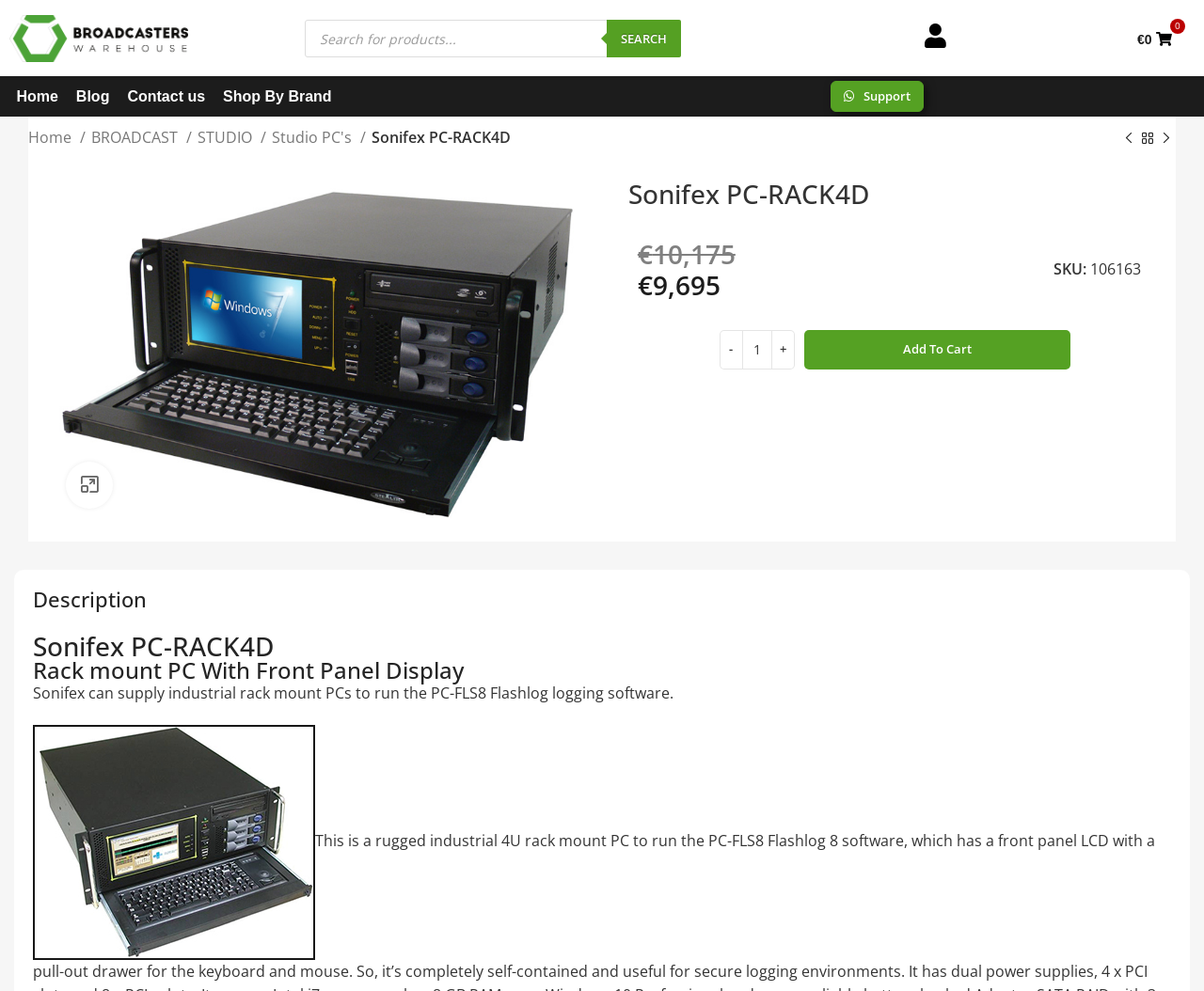Identify the bounding box coordinates of the element to click to follow this instruction: 'Go to home page'. Ensure the coordinates are four float values between 0 and 1, provided as [left, top, right, bottom].

[0.007, 0.085, 0.055, 0.11]